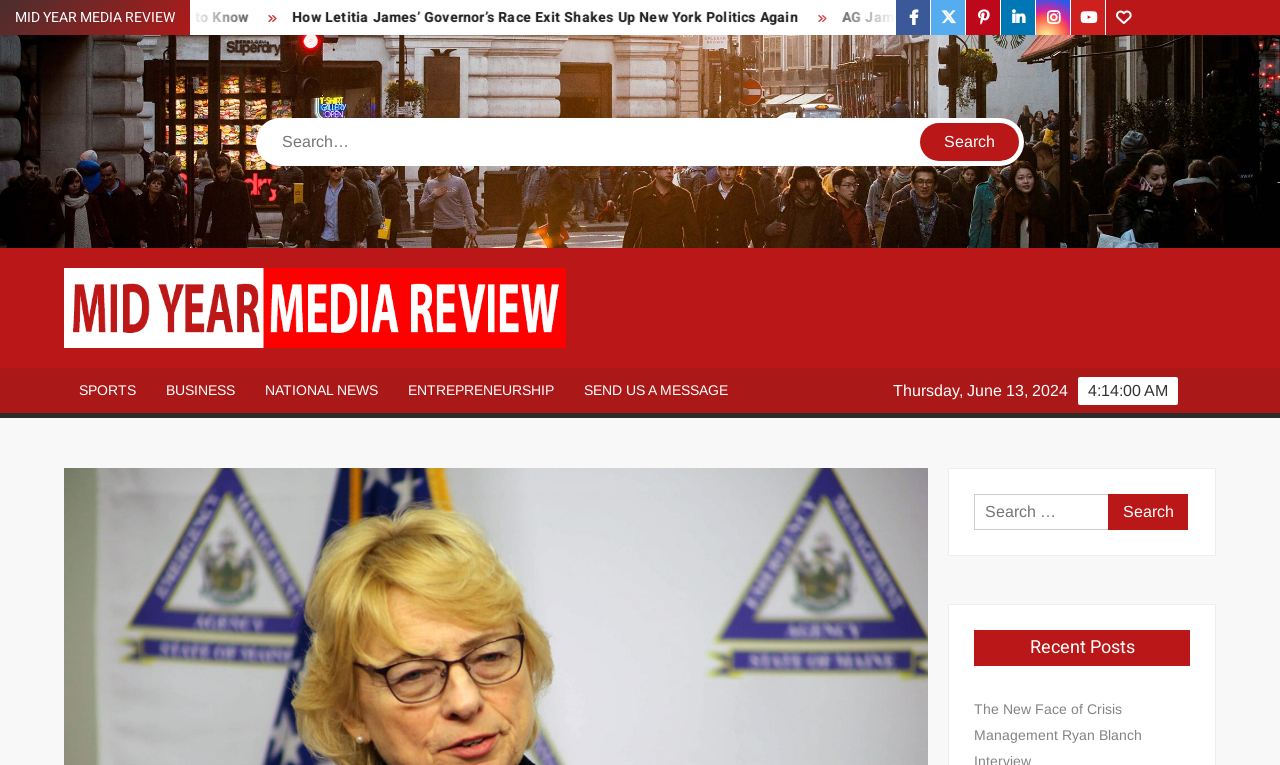Please indicate the bounding box coordinates of the element's region to be clicked to achieve the instruction: "Check recent posts". Provide the coordinates as four float numbers between 0 and 1, i.e., [left, top, right, bottom].

[0.761, 0.824, 0.93, 0.871]